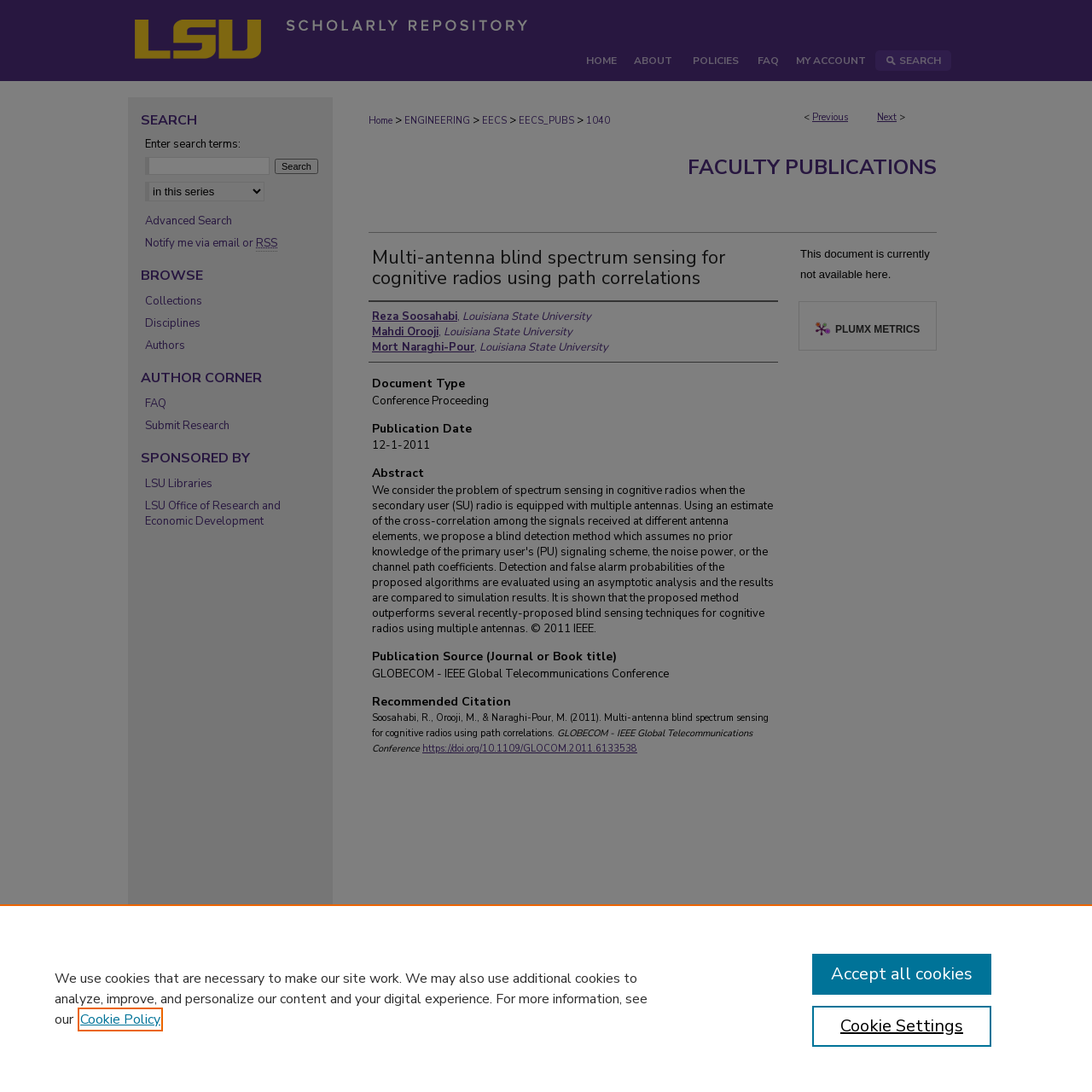Specify the bounding box coordinates (top-left x, top-left y, bottom-right x, bottom-right y) of the UI element in the screenshot that matches this description: title="LSU Scholarly Repository"

[0.117, 0.001, 0.883, 0.073]